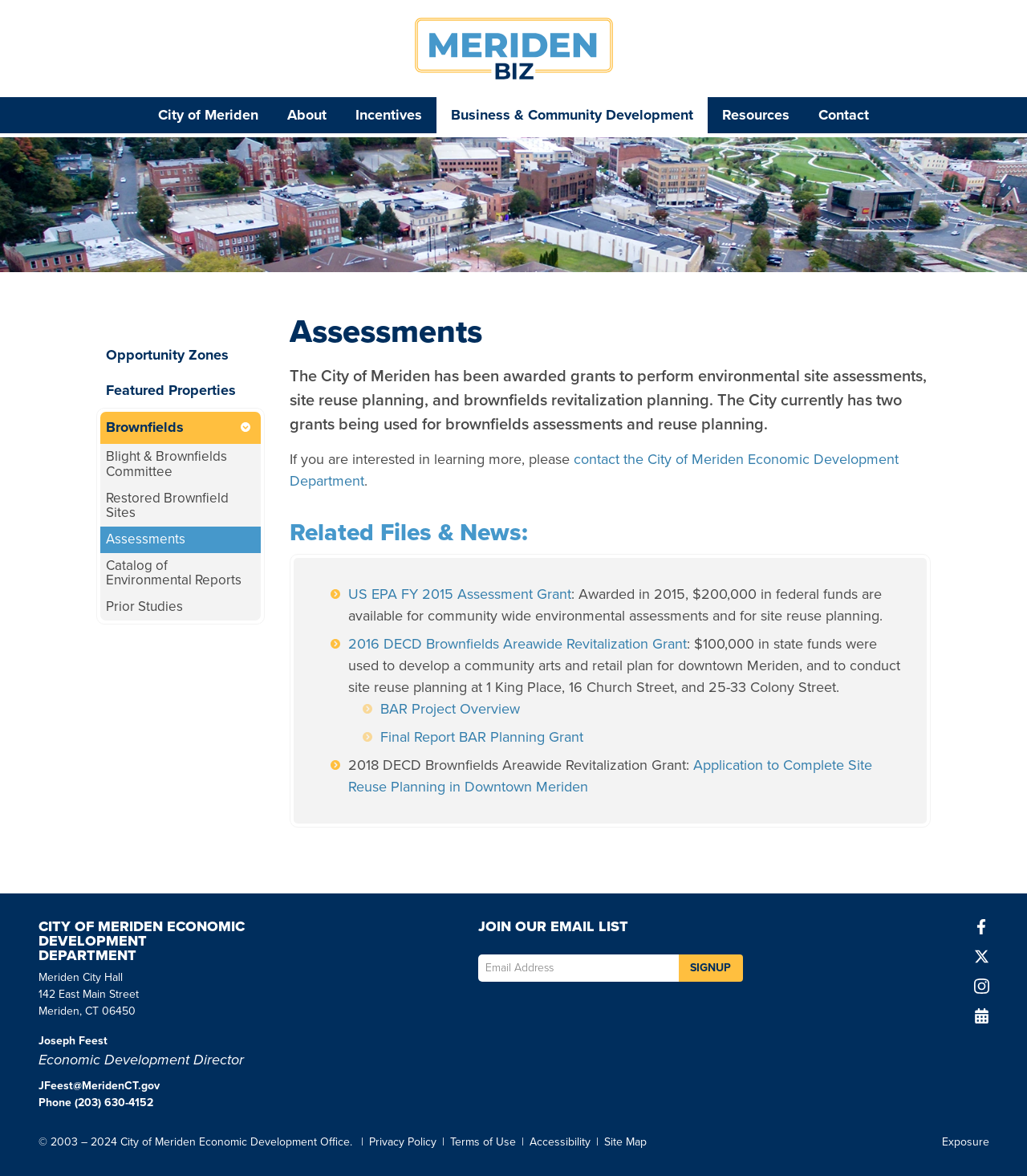Specify the bounding box coordinates of the element's area that should be clicked to execute the given instruction: "Click the 'SIGNUP' button". The coordinates should be four float numbers between 0 and 1, i.e., [left, top, right, bottom].

[0.661, 0.811, 0.723, 0.835]